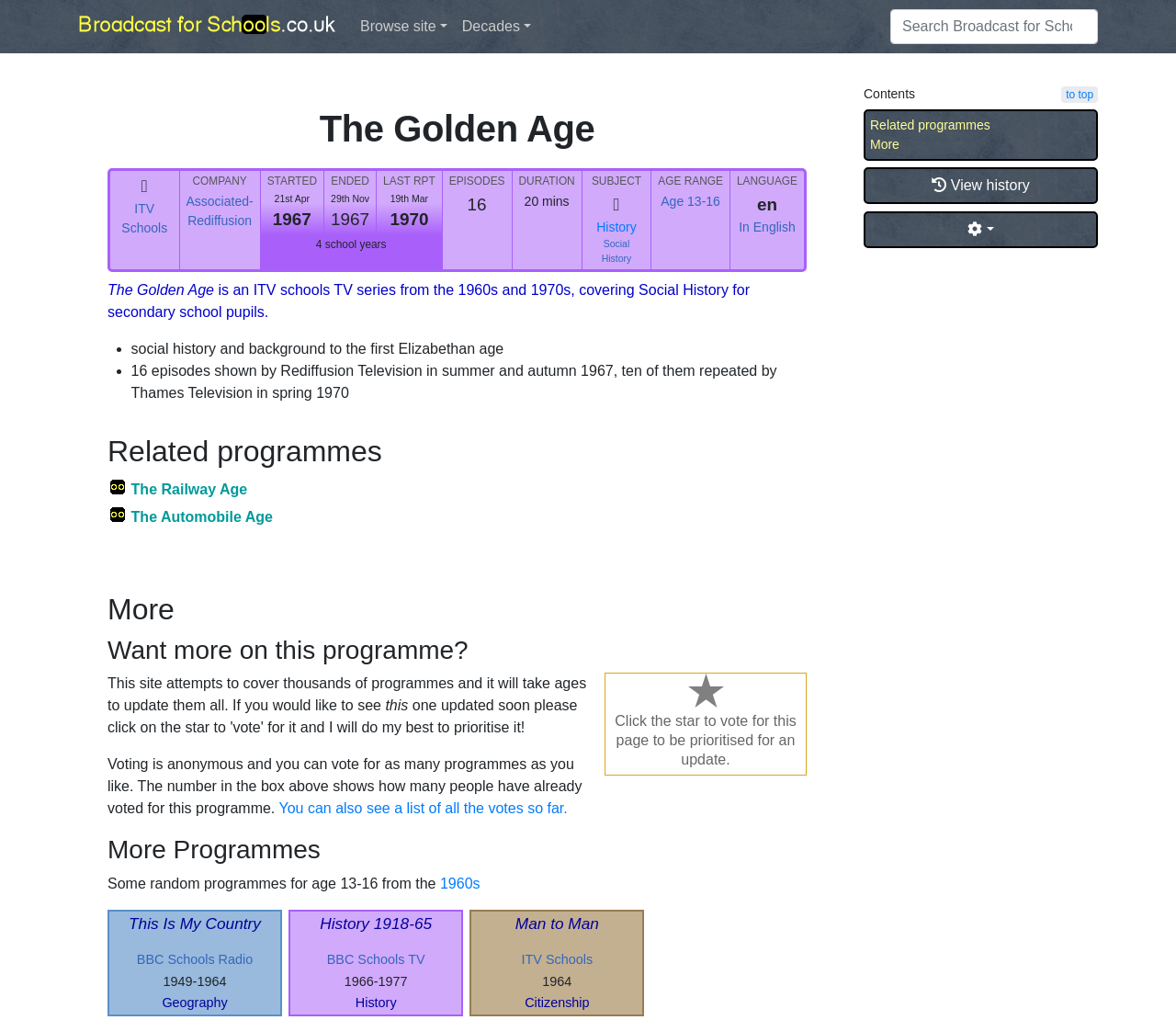What is the subject of the TV series?
Give a detailed and exhaustive answer to the question.

The question asks for the subject of the TV series, which can be found in the text 'SUBJECT Social History' on the webpage. This information is provided in the section that describes the details of the TV series.